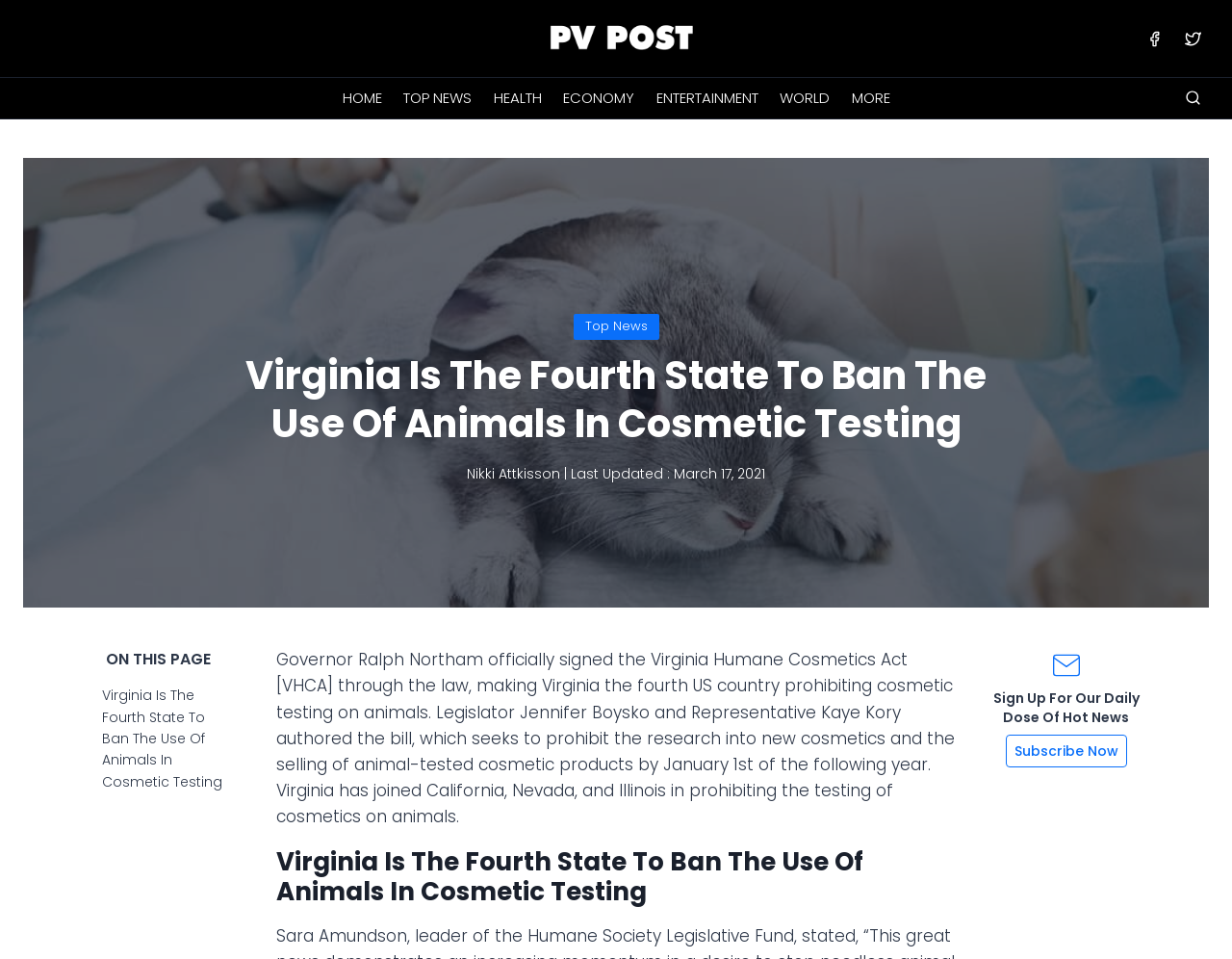Who authored the bill?
From the details in the image, answer the question comprehensively.

I found this answer by reading the text in the webpage, specifically the sentence 'Legislator Jennifer Boysko and Representative Kaye Kory authored the bill...' which mentions the authors of the bill.